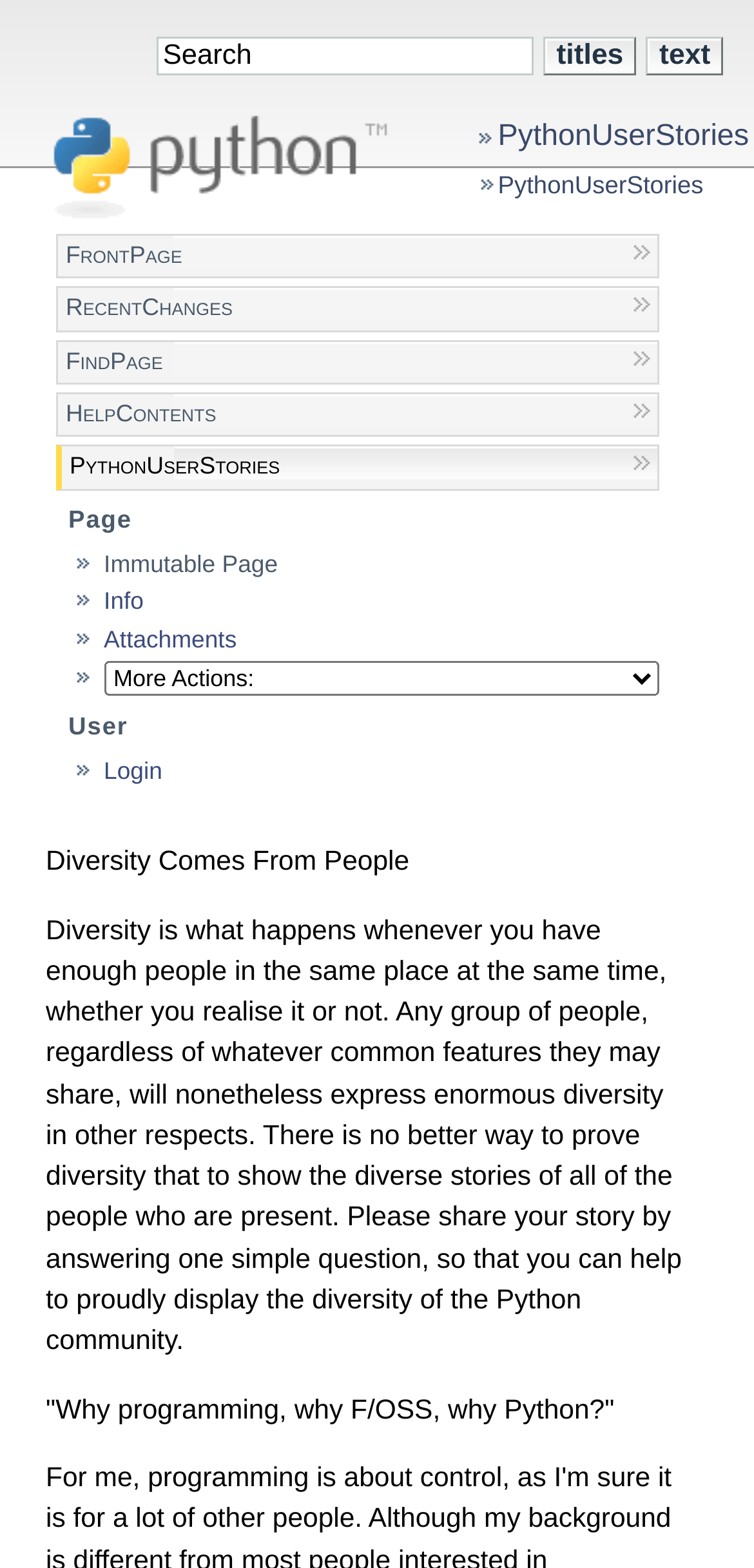Determine the bounding box coordinates for the clickable element required to fulfill the instruction: "Go to Residential". Provide the coordinates as four float numbers between 0 and 1, i.e., [left, top, right, bottom].

None